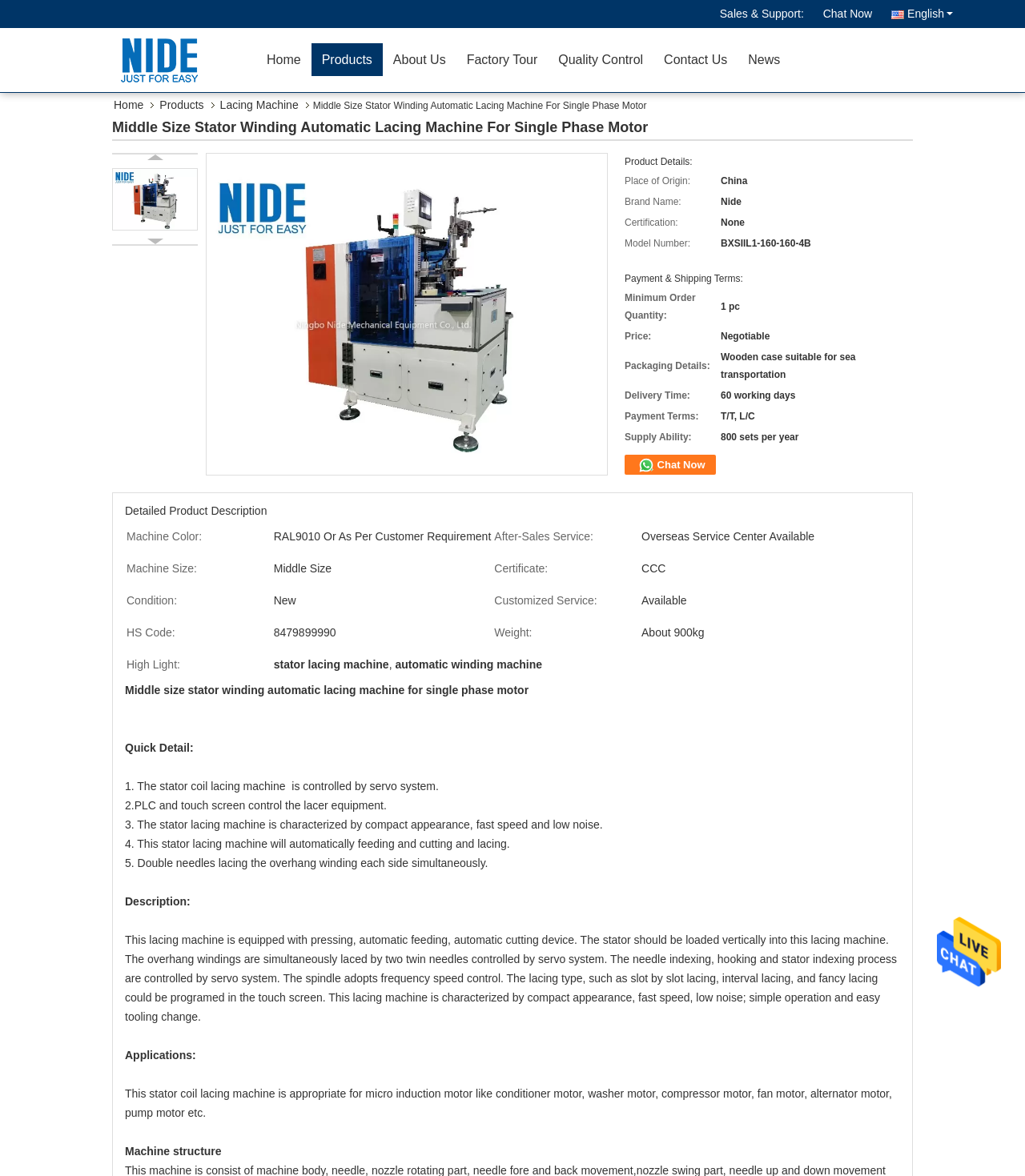Find the bounding box coordinates of the clickable element required to execute the following instruction: "Check out Kapra". Provide the coordinates as four float numbers between 0 and 1, i.e., [left, top, right, bottom].

None